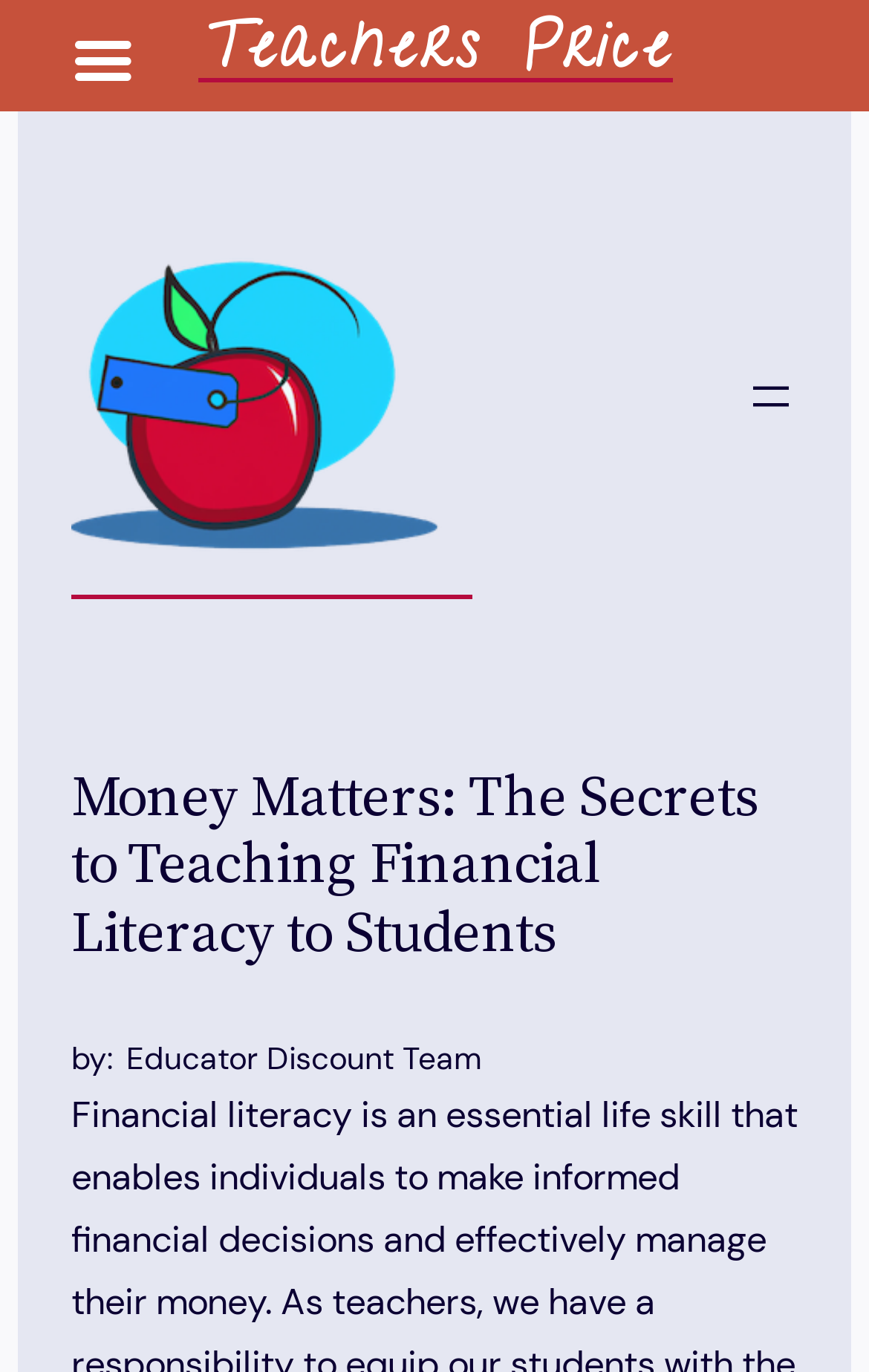Summarize the webpage in an elaborate manner.

The webpage is focused on teaching financial literacy to students, with a comprehensive guide for teachers. At the top left, there is a link and an image, both labeled "Teachers Price", which suggests a potential resource or offer for educators. 

To the right of this, there is a navigation menu labeled "Teachers Price Main Menu", which can be opened by clicking a button. 

Below the "Teachers Price" link and image, there is a prominent heading that reads "Money Matters: The Secrets to Teaching Financial Literacy to Students", which is the main title of the webpage. 

Underneath the heading, there is a credit line that reads "by: Educator Discount Team", indicating the author or provider of the guide. 

Finally, at the top right, there is another "Teachers Price" link, which may be a duplicate or a different resource.